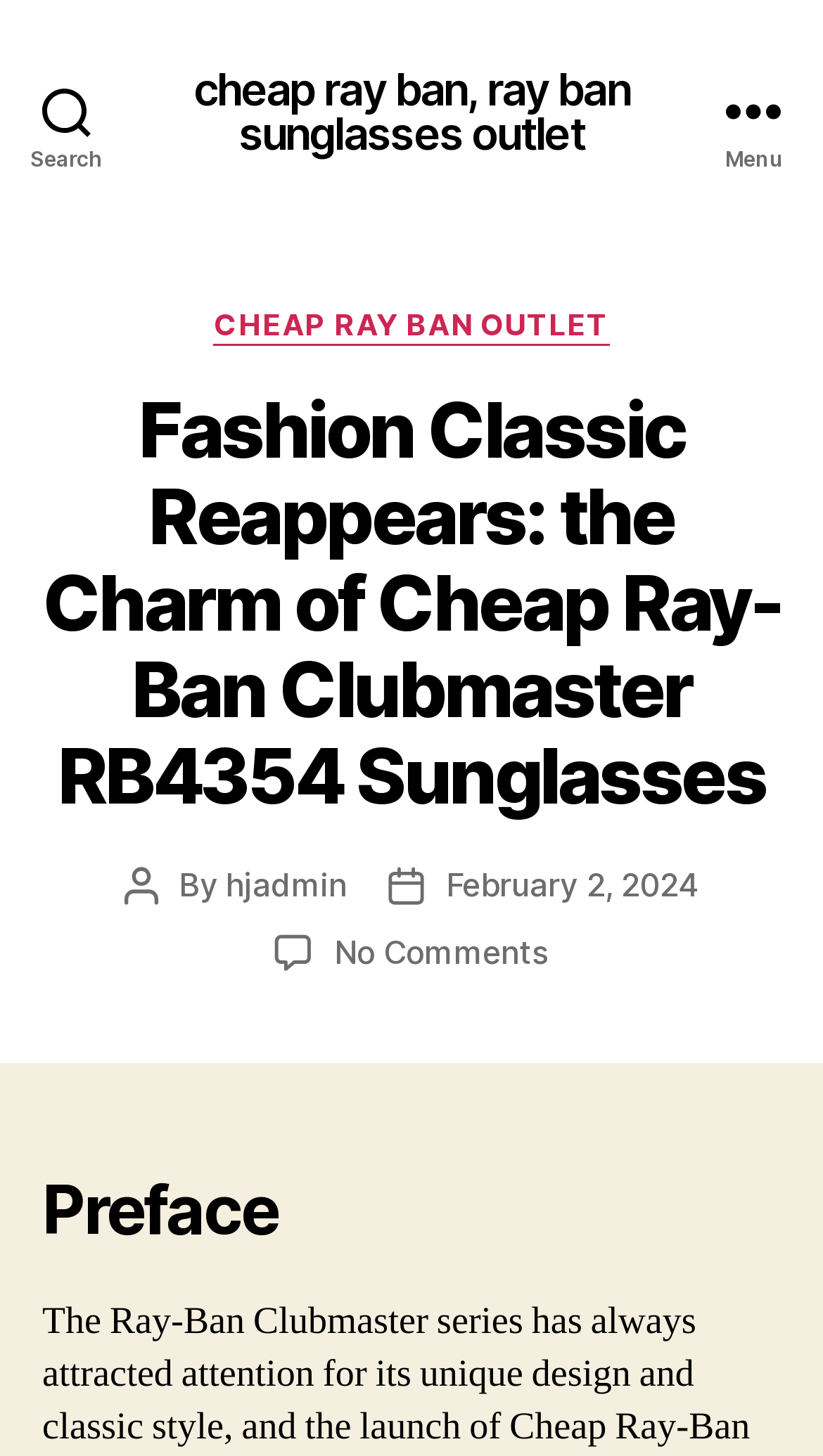Provide a one-word or short-phrase response to the question:
What is the name of the product?

Cheap Ray-Ban Clubmaster RB4354 Sunglasses